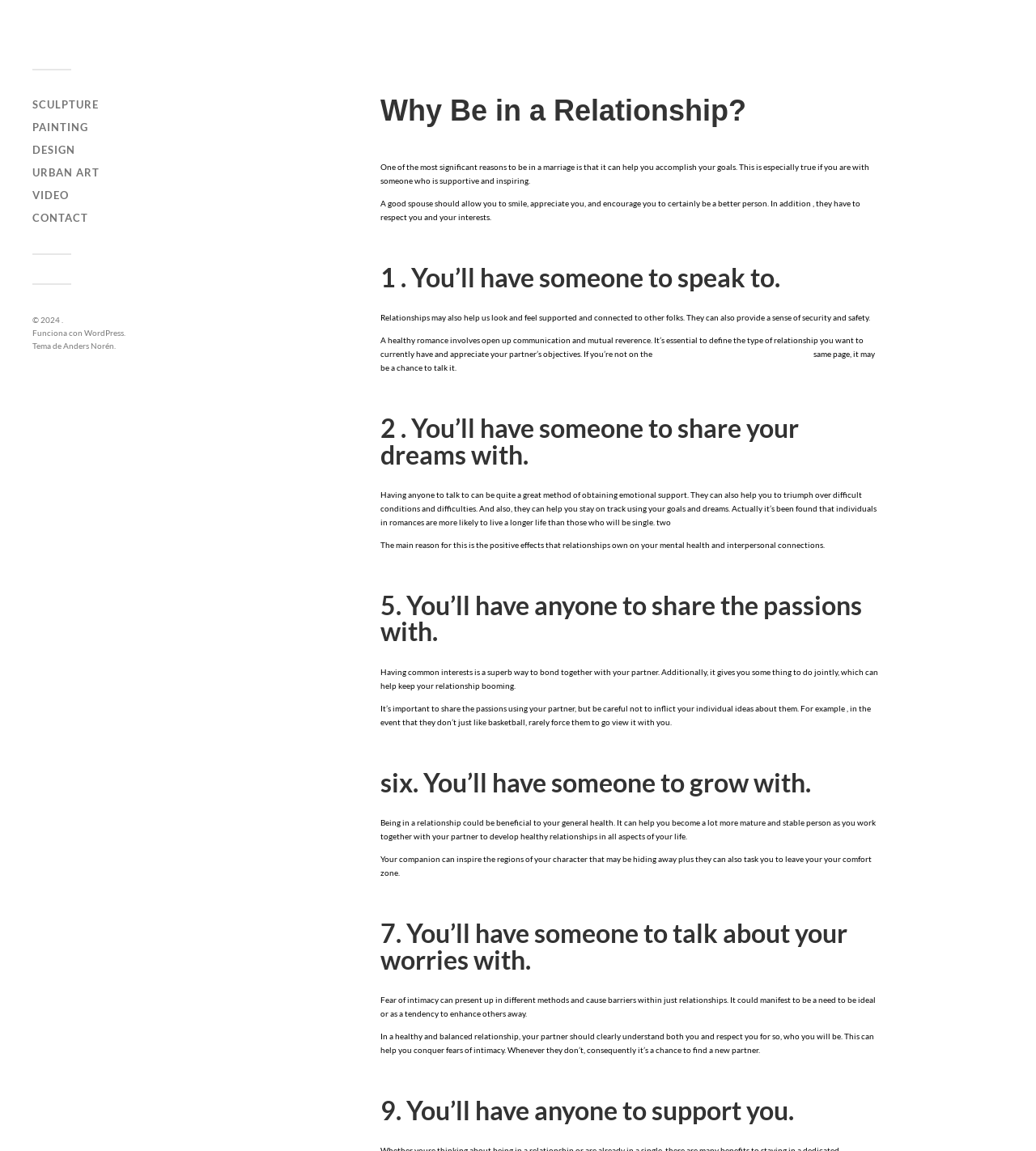Find the bounding box coordinates corresponding to the UI element with the description: "Urban art". The coordinates should be formatted as [left, top, right, bottom], with values as floats between 0 and 1.

[0.031, 0.144, 0.096, 0.155]